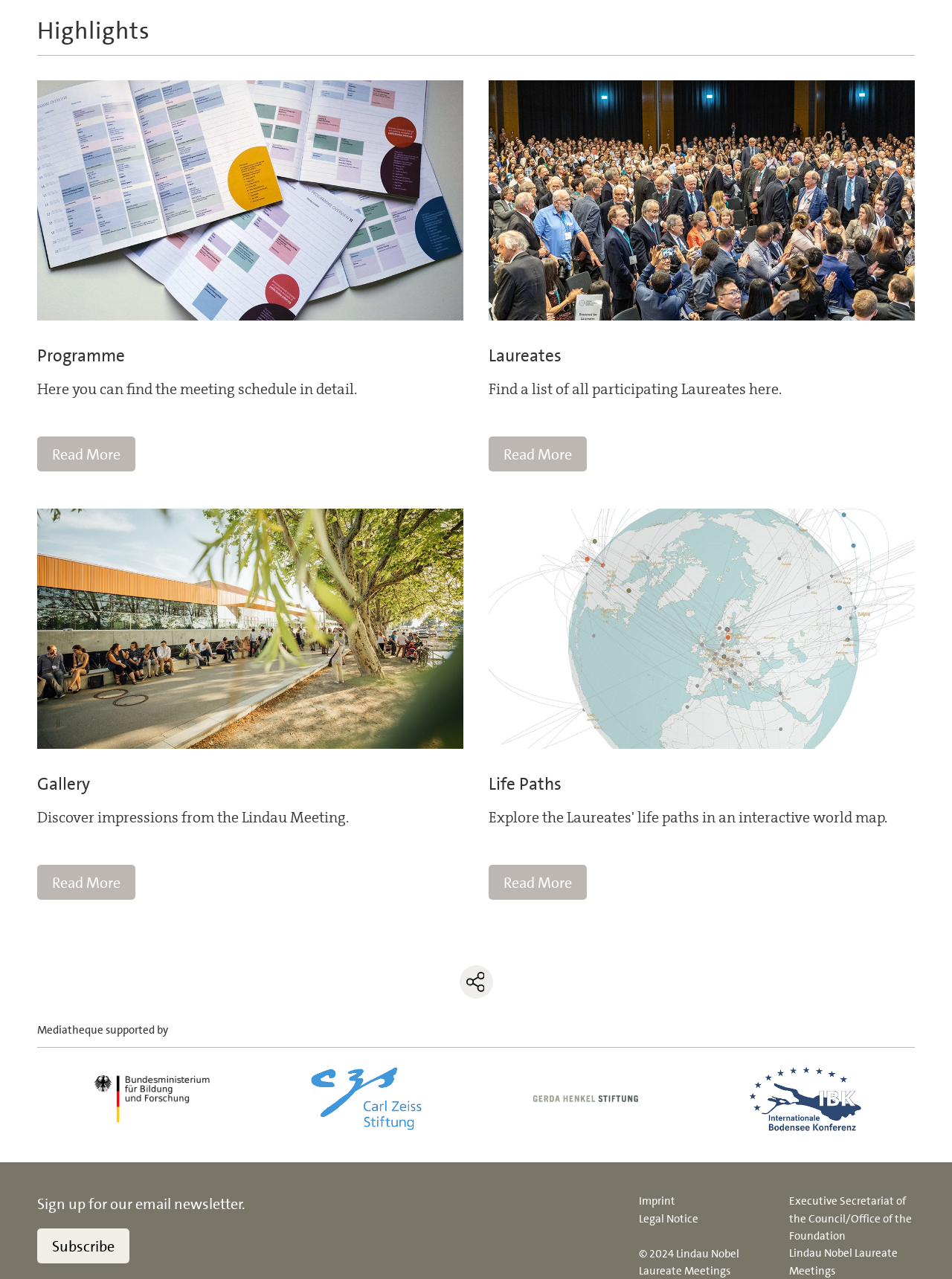Based on the image, give a detailed response to the question: What can be found in the 'Gallery' section?

The 'Gallery' section is located in the middle of the webpage, and it contains a heading 'Gallery' and a static text 'Discover impressions from the Lindau Meeting.' Therefore, the 'Gallery' section is where users can find impressions from the meeting.